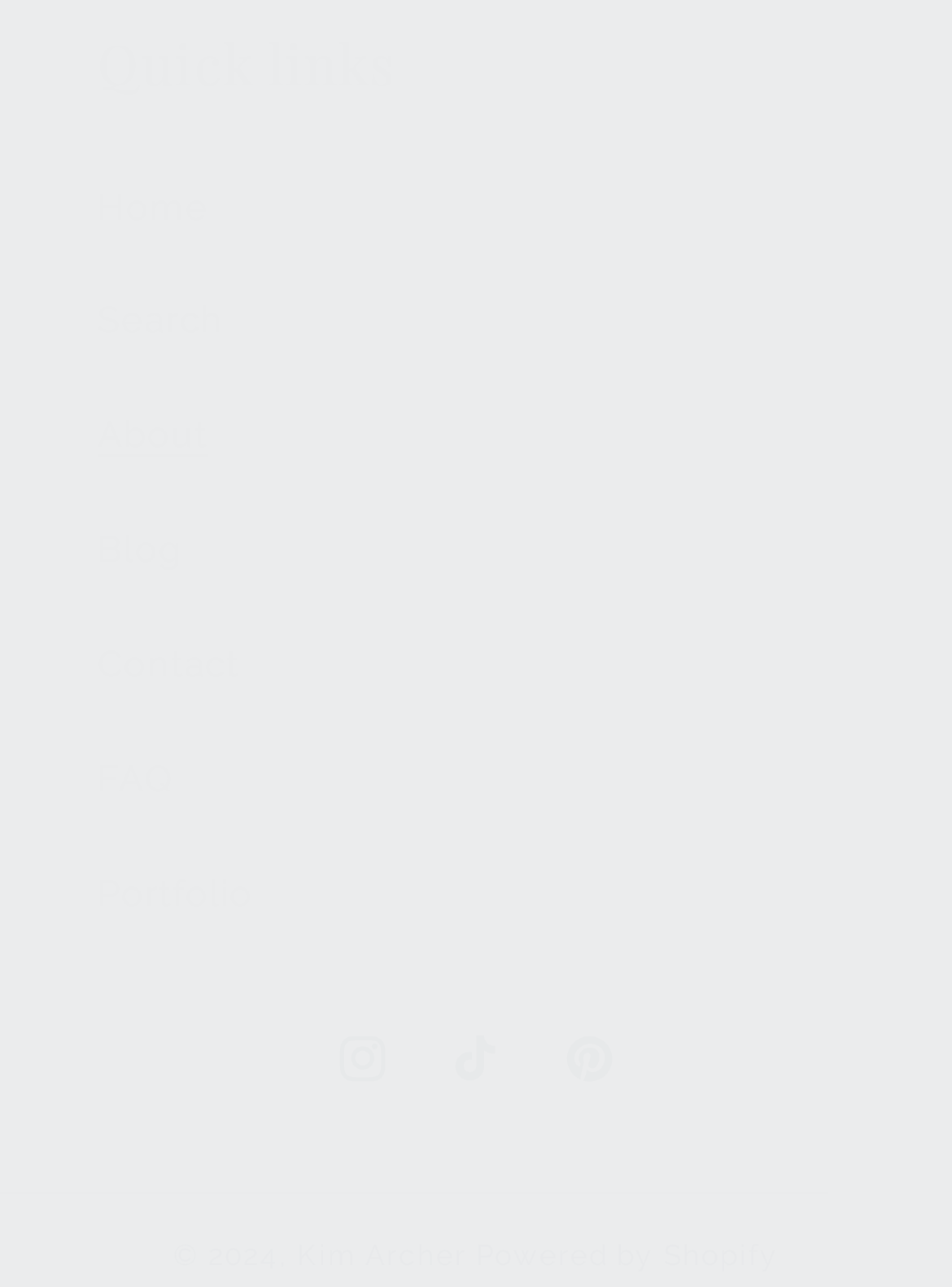What is the copyright year?
Please provide a comprehensive answer based on the visual information in the image.

The copyright year is 2024 because the static text '© 2024,' is located at the bottom of the page with a bounding box coordinate of [0.182, 0.961, 0.312, 0.988].